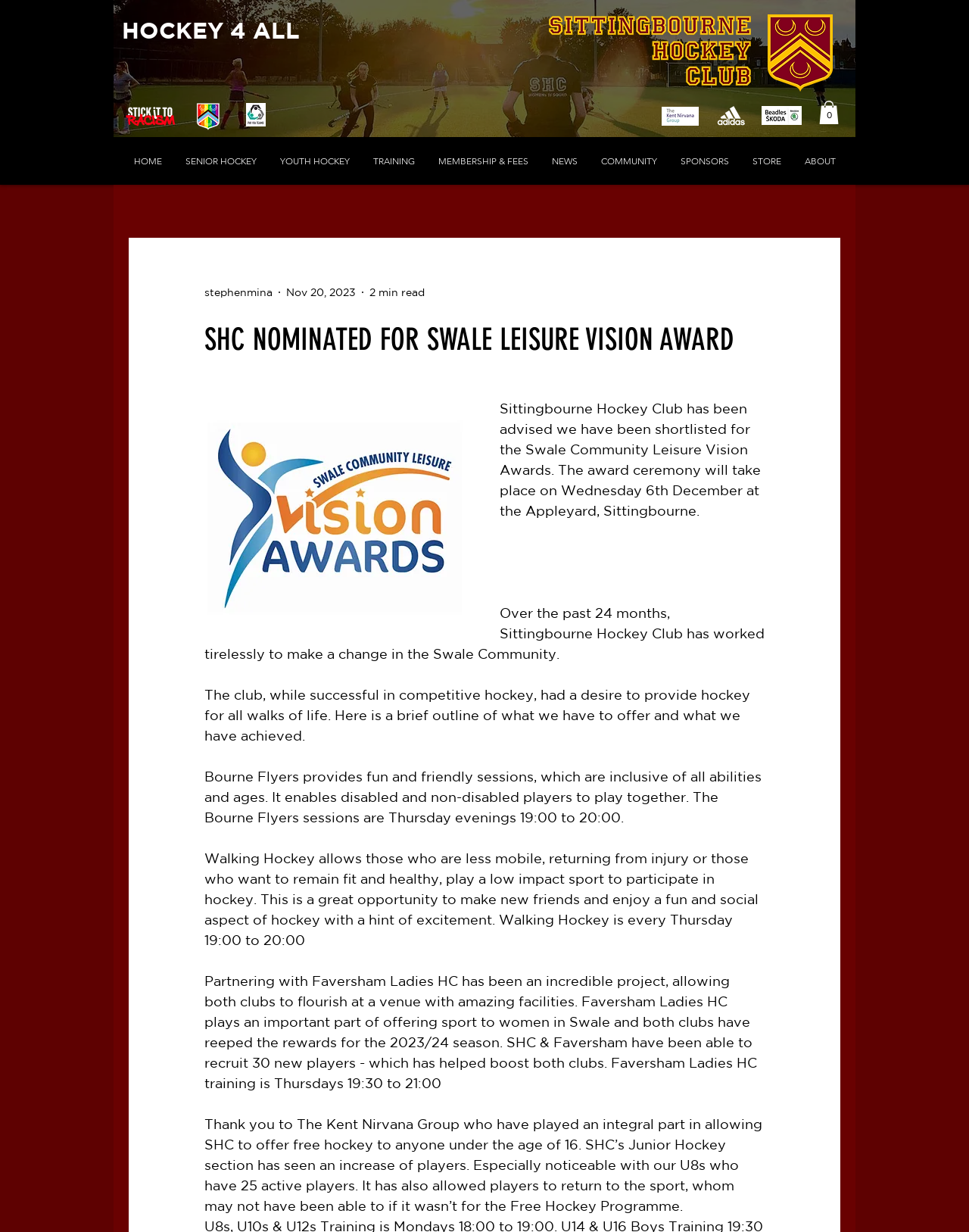Please find the bounding box coordinates of the element that you should click to achieve the following instruction: "Click the 'Sittingbourne Hockey Club Badge' link". The coordinates should be presented as four float numbers between 0 and 1: [left, top, right, bottom].

[0.792, 0.012, 0.859, 0.074]